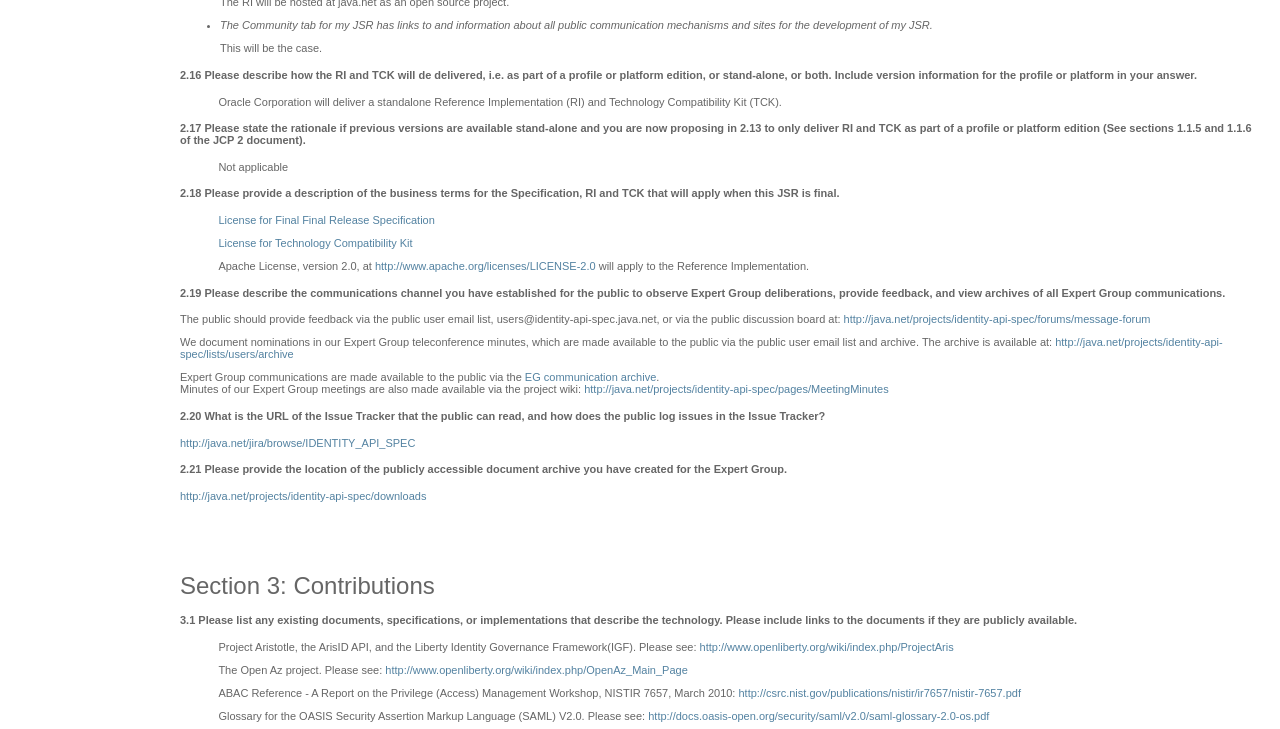Locate the bounding box coordinates of the clickable area needed to fulfill the instruction: "Read the glossary for the OASIS Security Assertion Markup Language".

[0.528, 0.974, 0.773, 0.99]